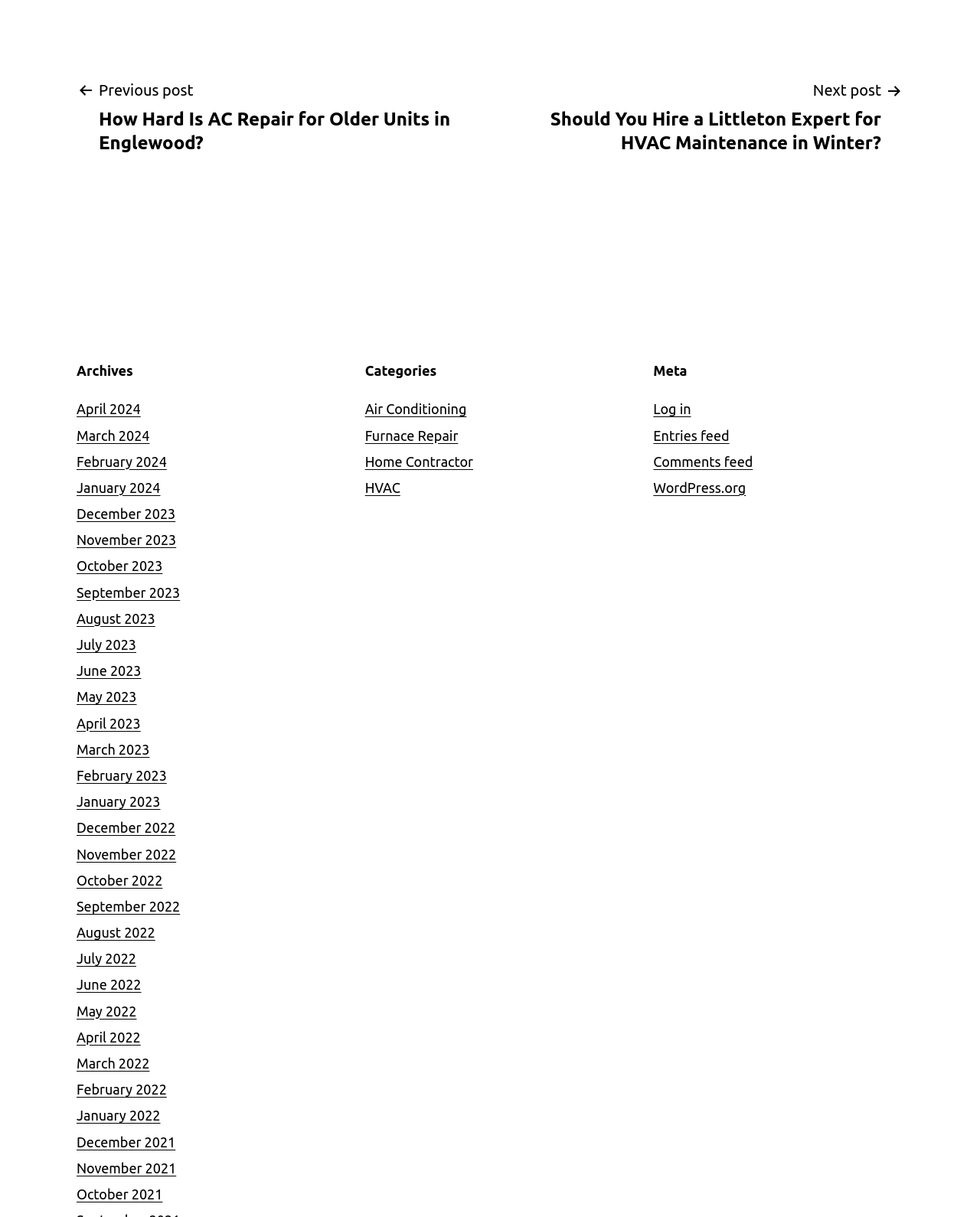Based on the provided description, "Volunteer Portal", find the bounding box of the corresponding UI element in the screenshot.

None